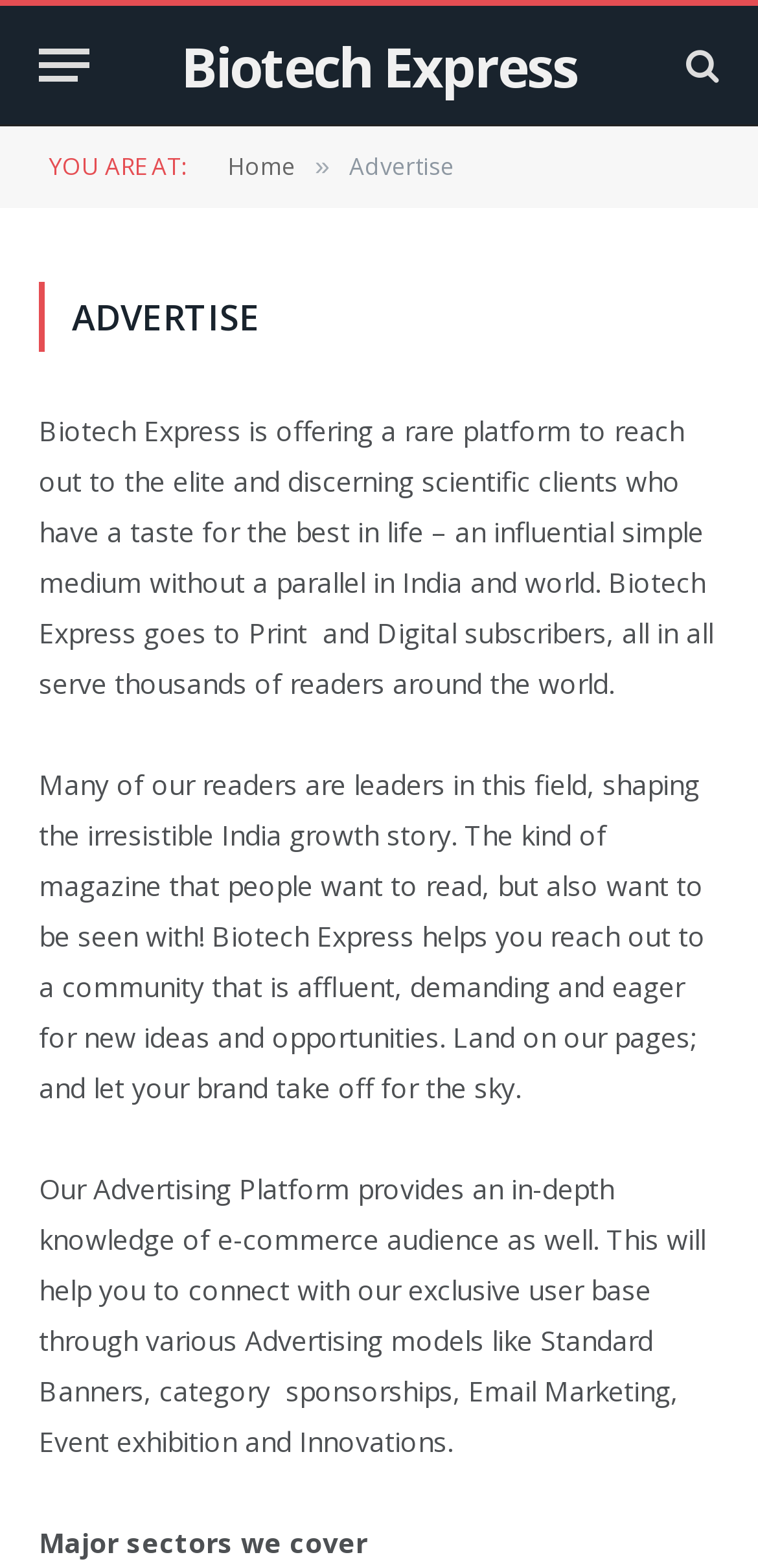Predict the bounding box of the UI element based on this description: "aria-label="Menu"".

[0.051, 0.014, 0.118, 0.069]